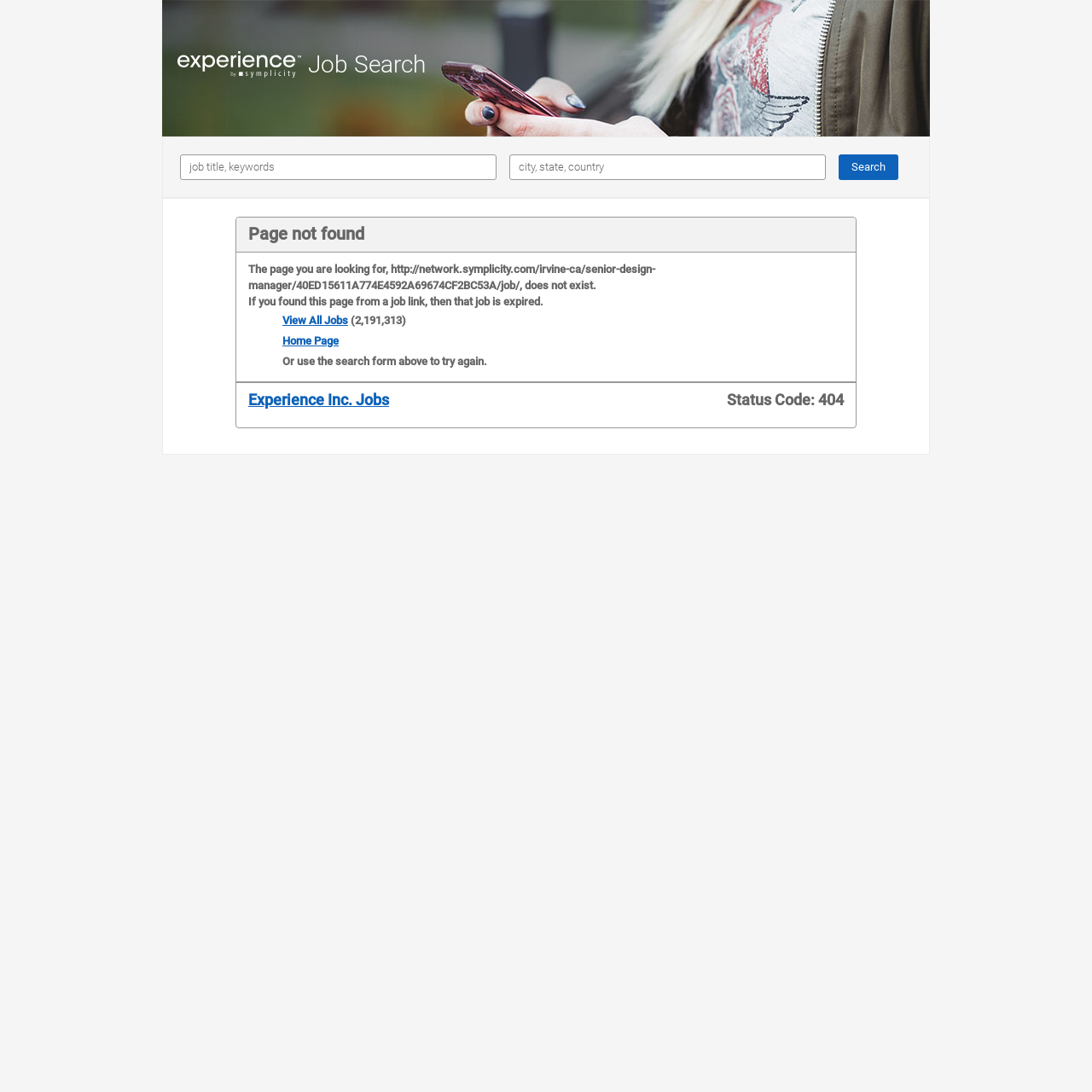Answer the question using only a single word or phrase: 
How many jobs are mentioned on this page?

2,191,313